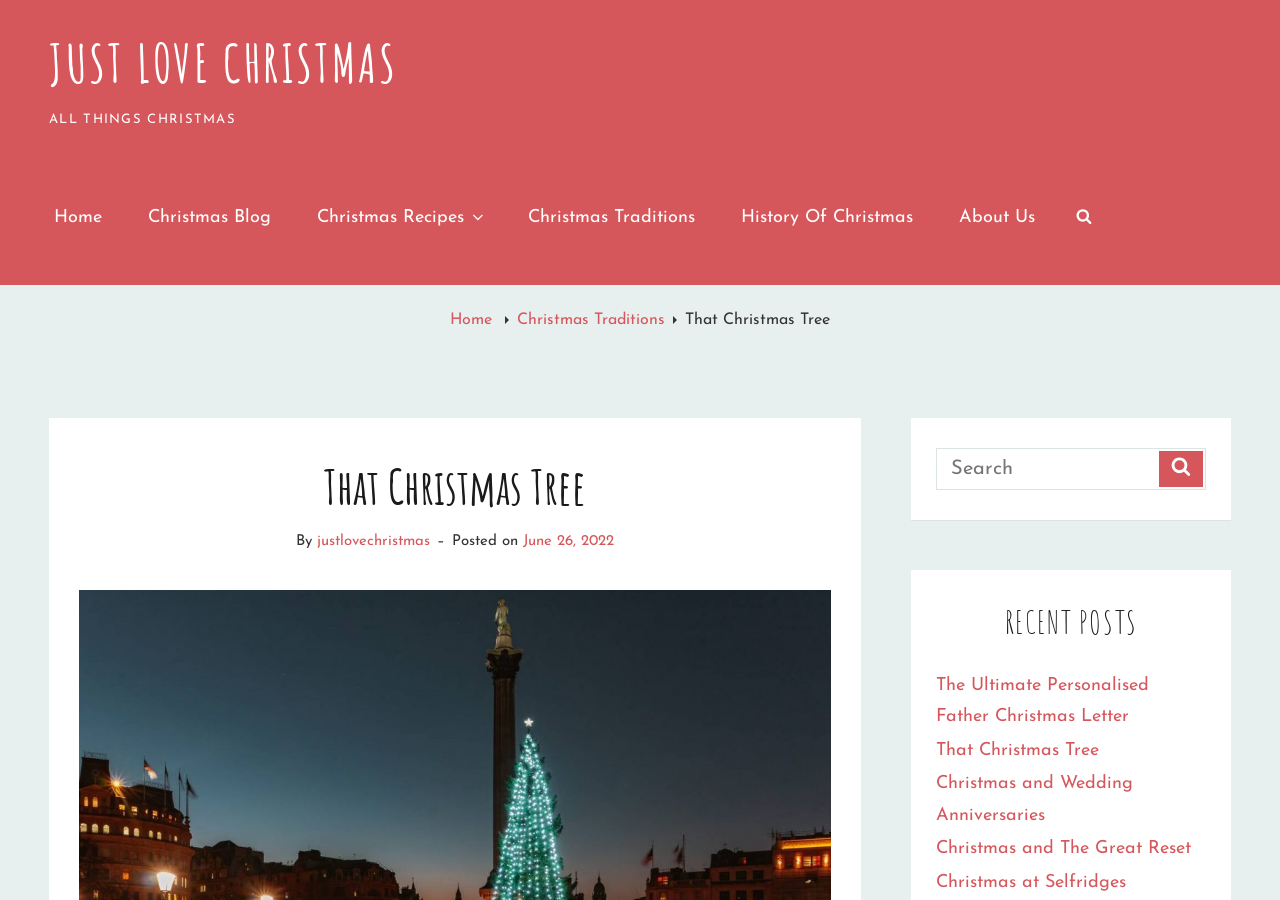Respond to the question below with a single word or phrase: What is the purpose of the button in the search bar?

To search